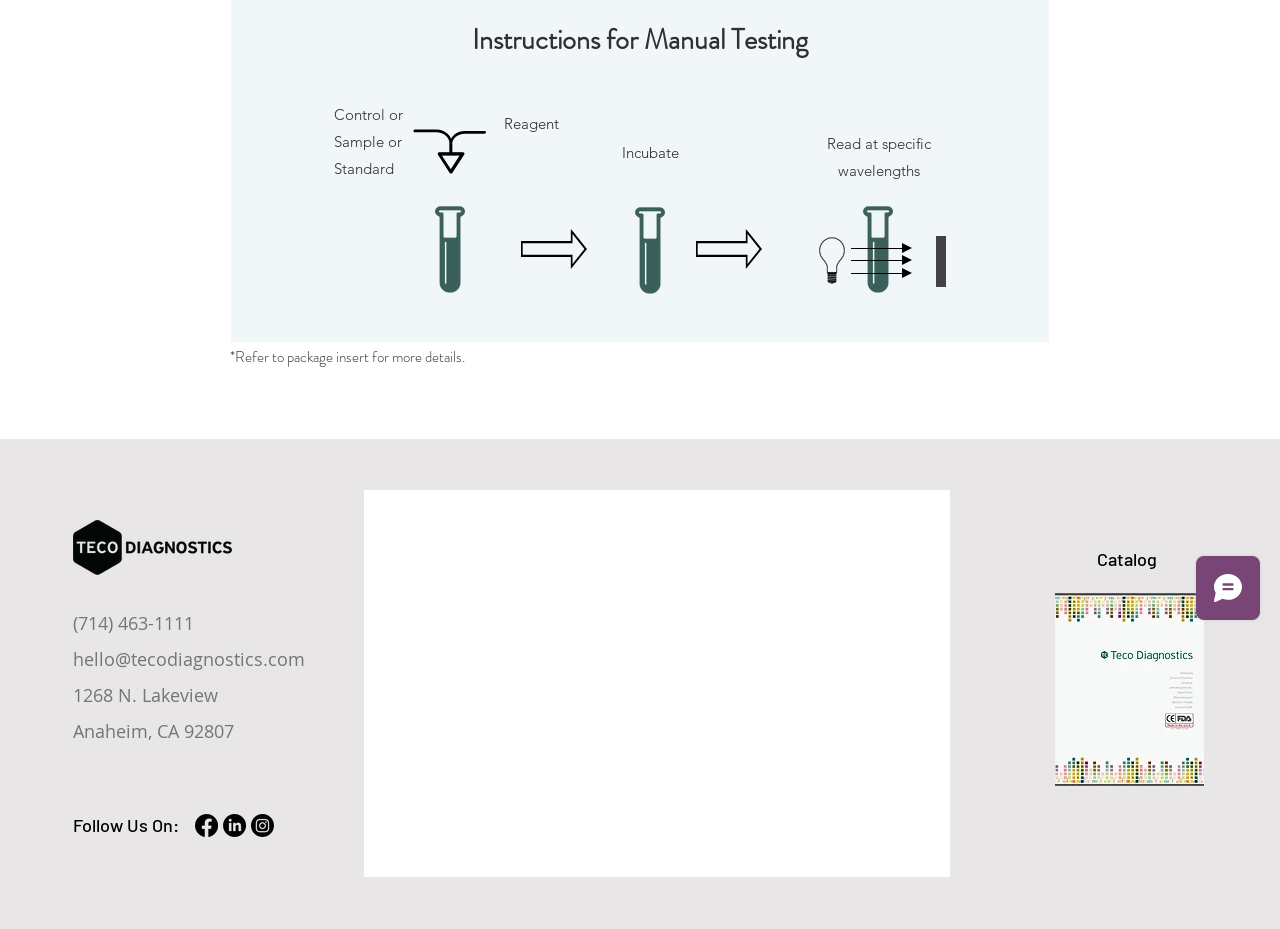Locate the bounding box of the UI element described by: "title="Teco Catalog.pdf"" in the given webpage screenshot.

[0.82, 0.621, 0.944, 0.868]